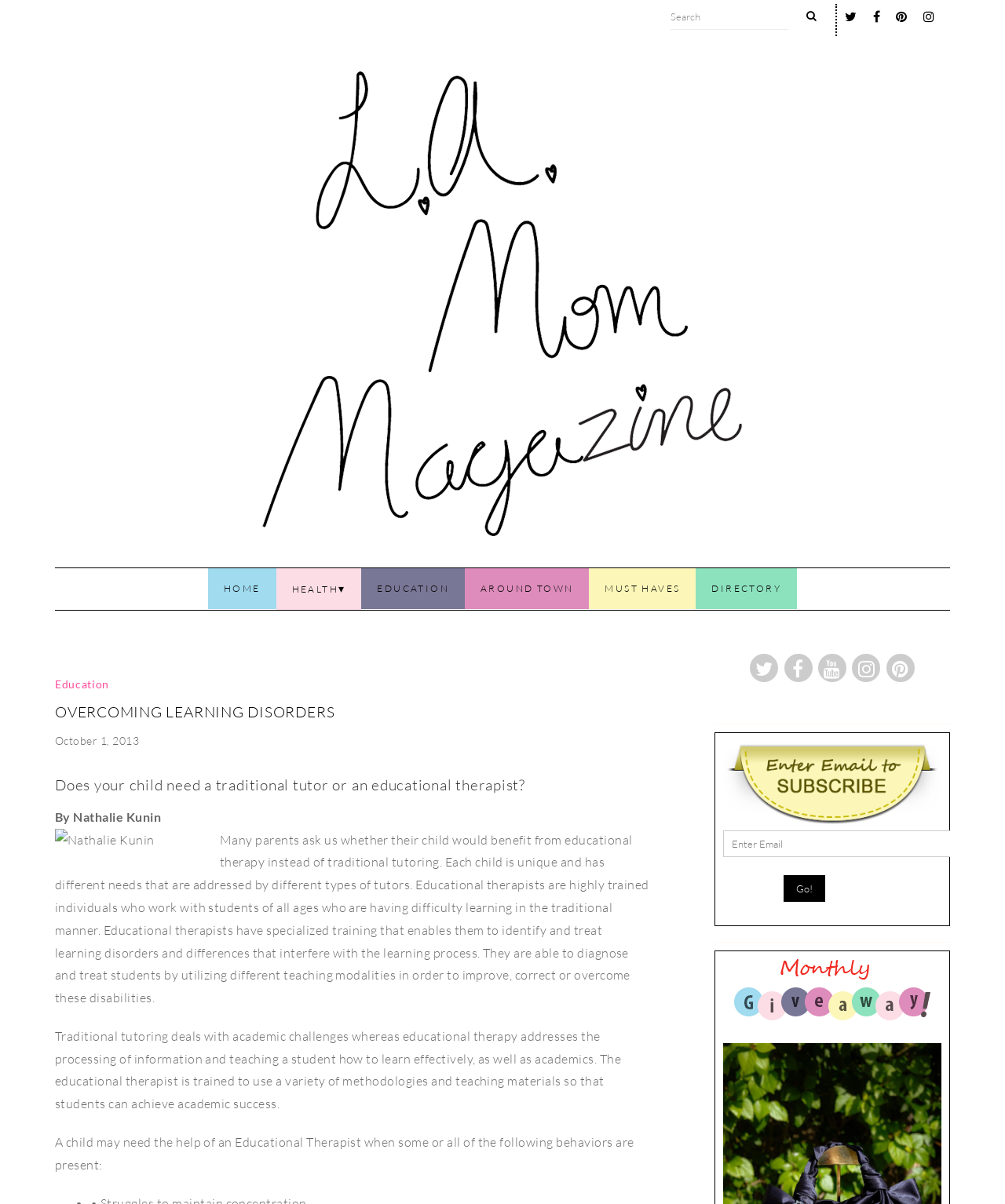Use a single word or phrase to answer the question: Who is the author of the article?

Nathalie Kunin